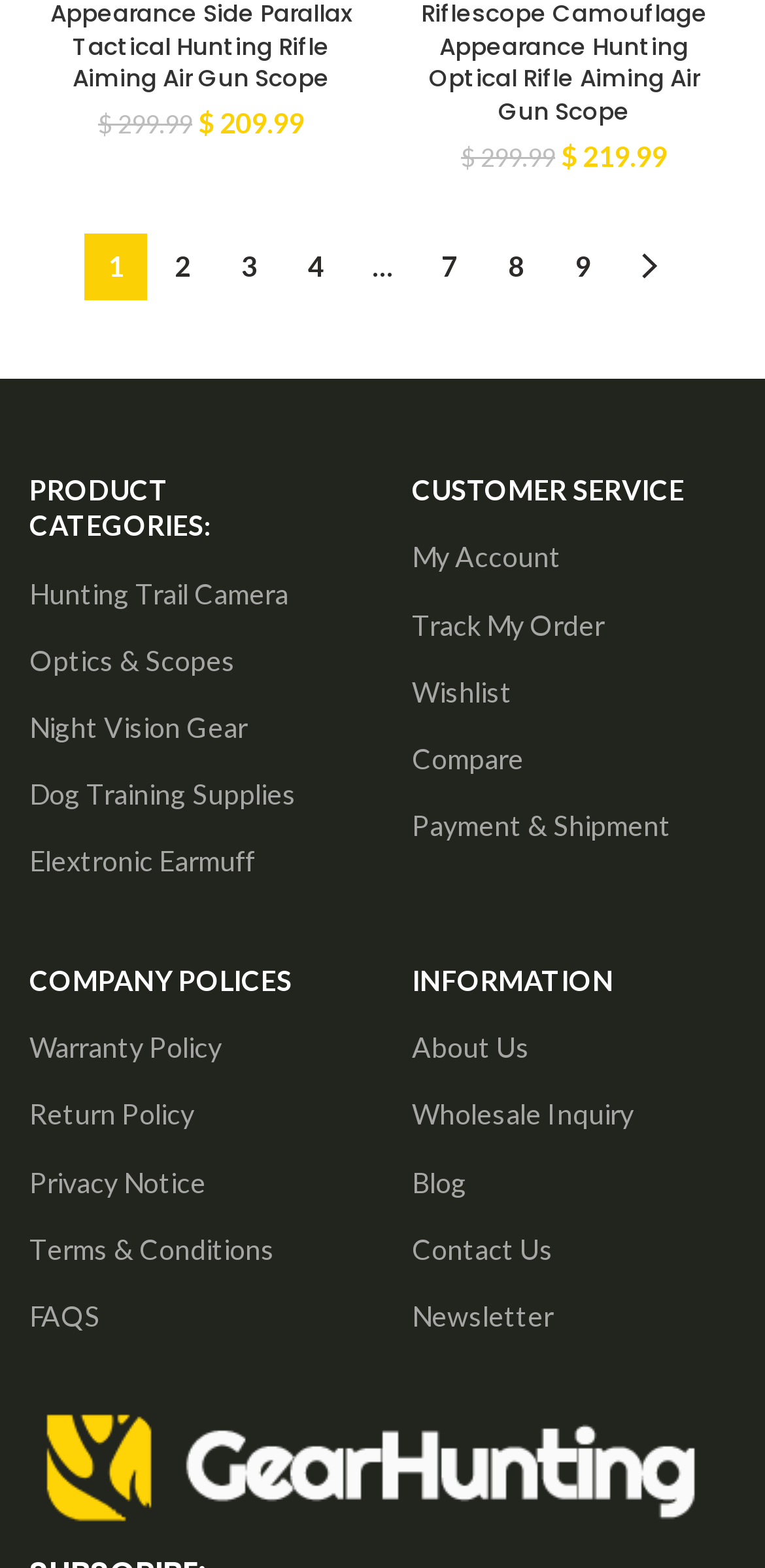Please find and report the bounding box coordinates of the element to click in order to perform the following action: "Track my order". The coordinates should be expressed as four float numbers between 0 and 1, in the format [left, top, right, bottom].

[0.538, 0.378, 0.962, 0.42]